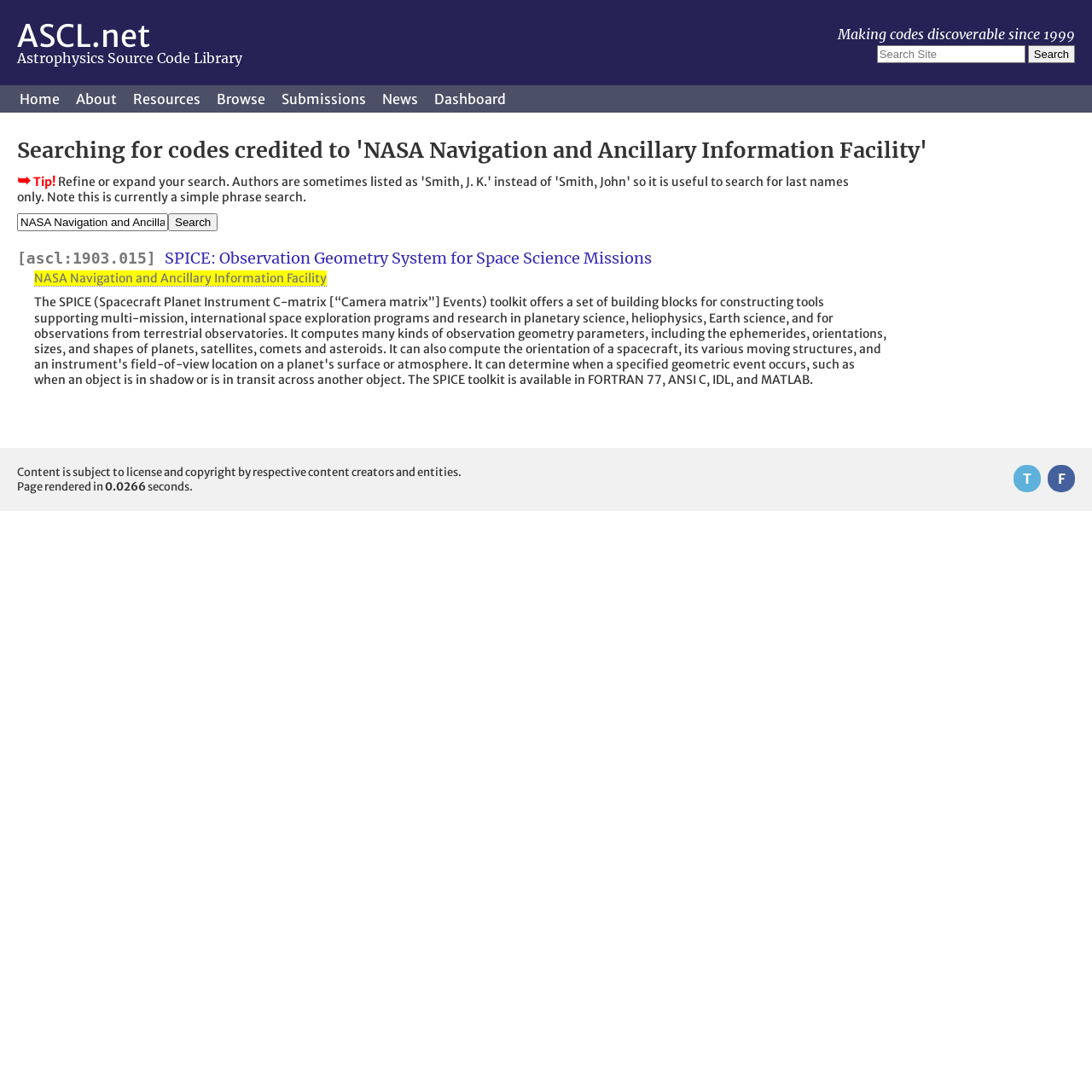What is the name of the code credited to 'NASA Navigation and Ancillary Information Facility'?
Based on the visual details in the image, please answer the question thoroughly.

The name of the code credited to 'NASA Navigation and Ancillary Information Facility' is obtained from the link 'SPICE: Observation Geometry System for Space Science Missions' which is below the heading 'Searching for codes credited to 'NASA Navigation and Ancillary Information Facility''.